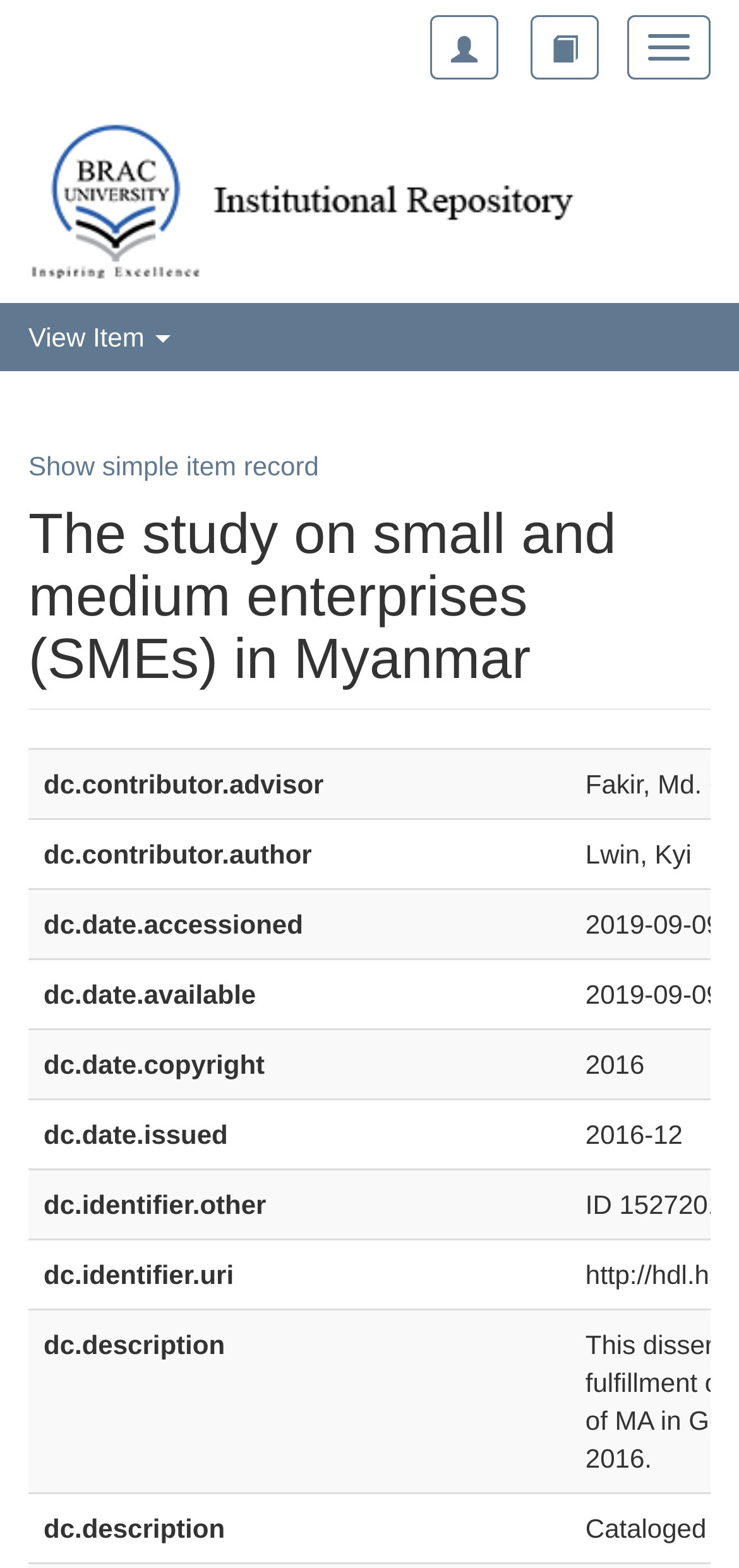Please respond to the question with a concise word or phrase:
How many links are there on the webpage?

2